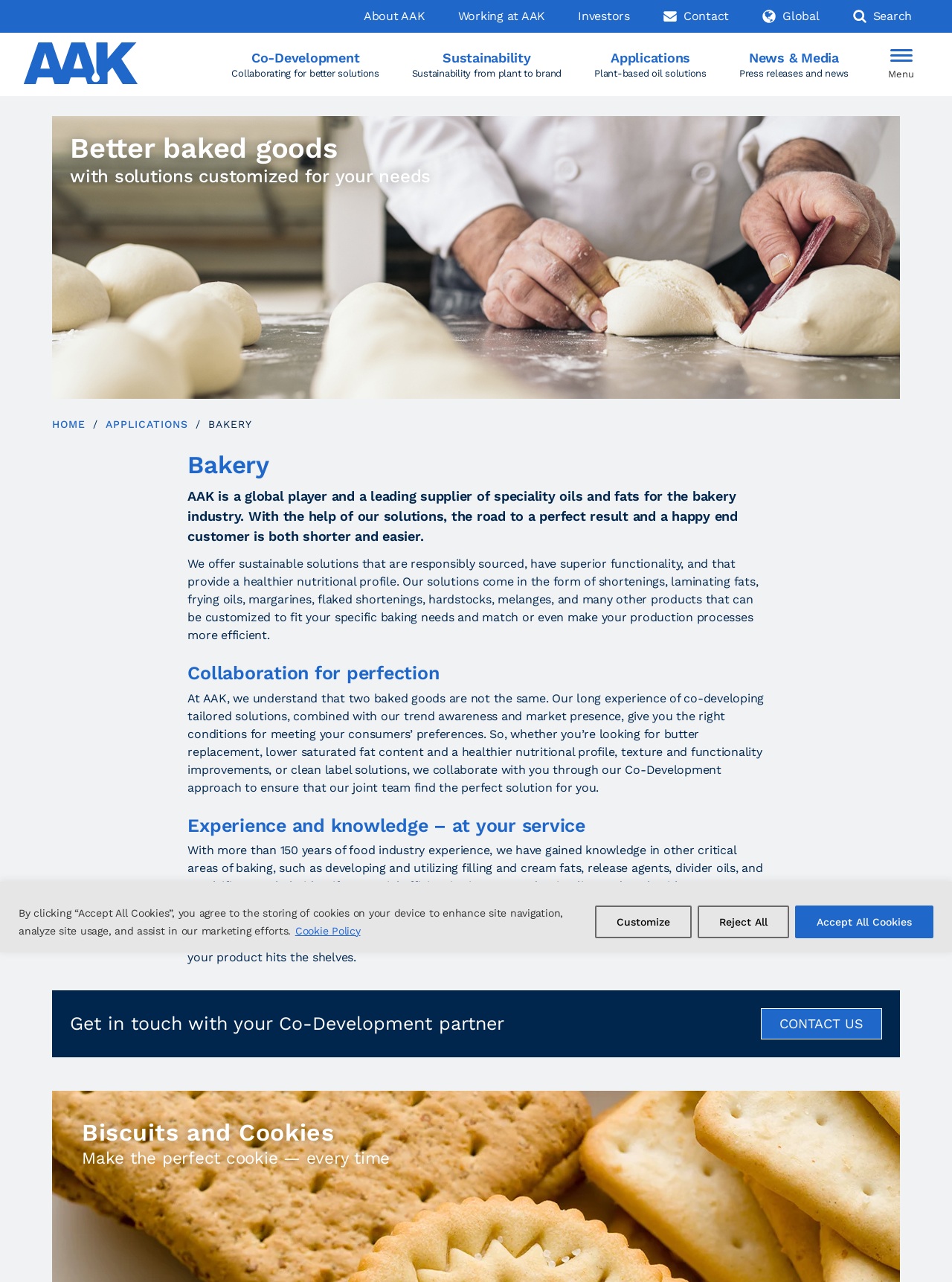Identify the bounding box of the UI component described as: "Co-Development Collaborating for better solutions".

[0.235, 0.026, 0.406, 0.075]